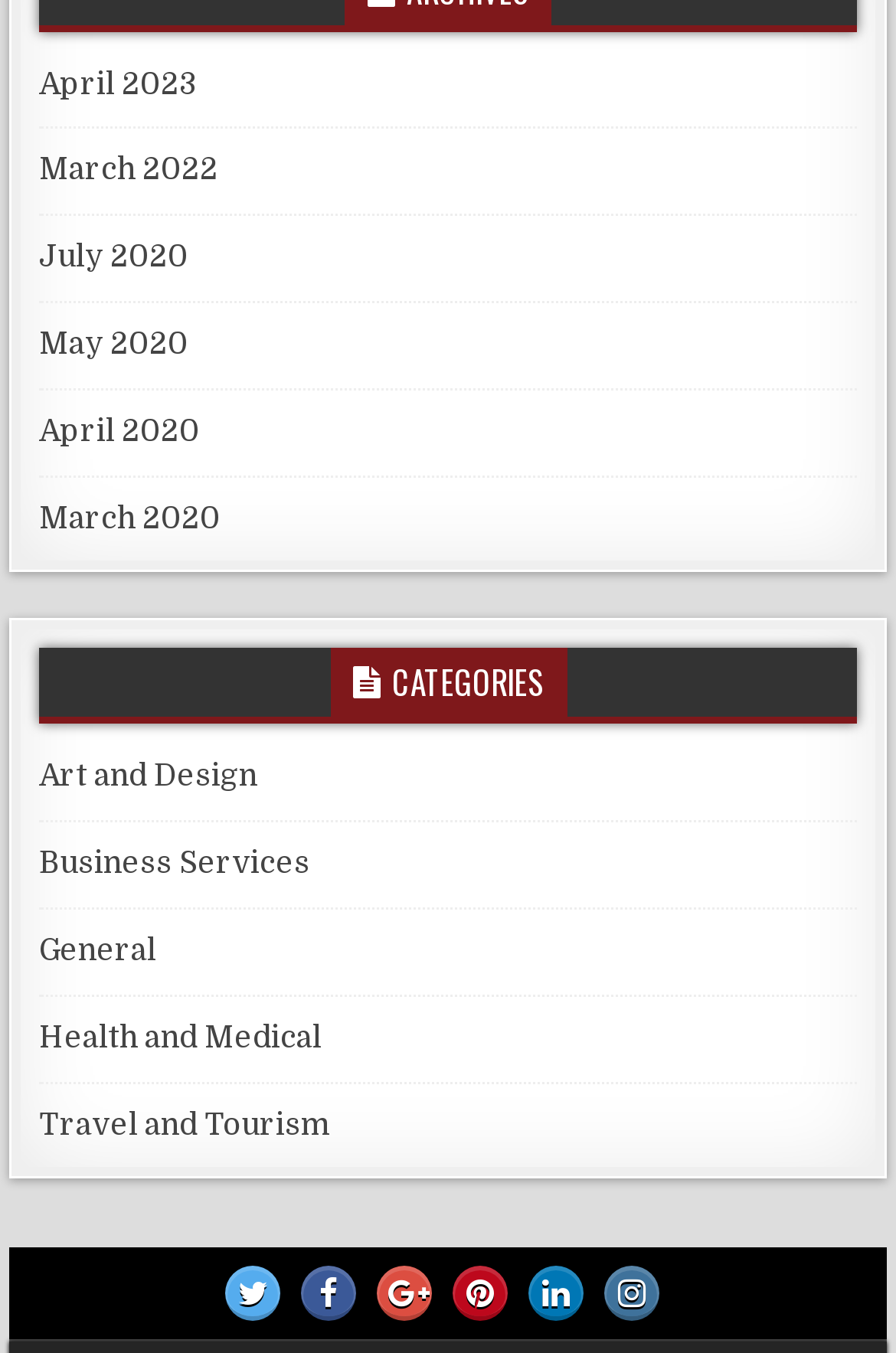Answer the following inquiry with a single word or phrase:
How many categories are listed?

6